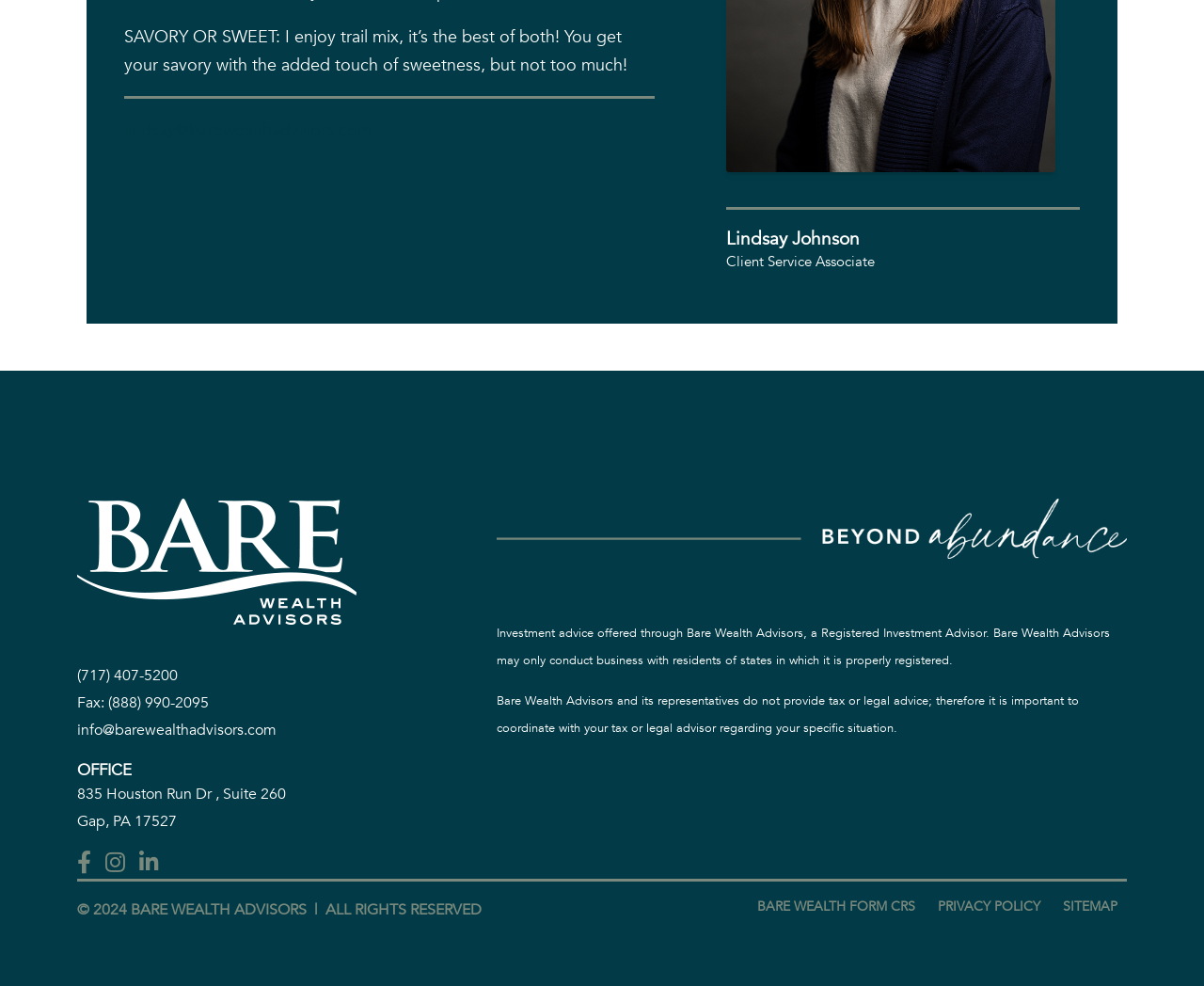Can you find the bounding box coordinates for the UI element given this description: "Privacy Policy"? Provide the coordinates as four float numbers between 0 and 1: [left, top, right, bottom].

[0.771, 0.909, 0.872, 0.93]